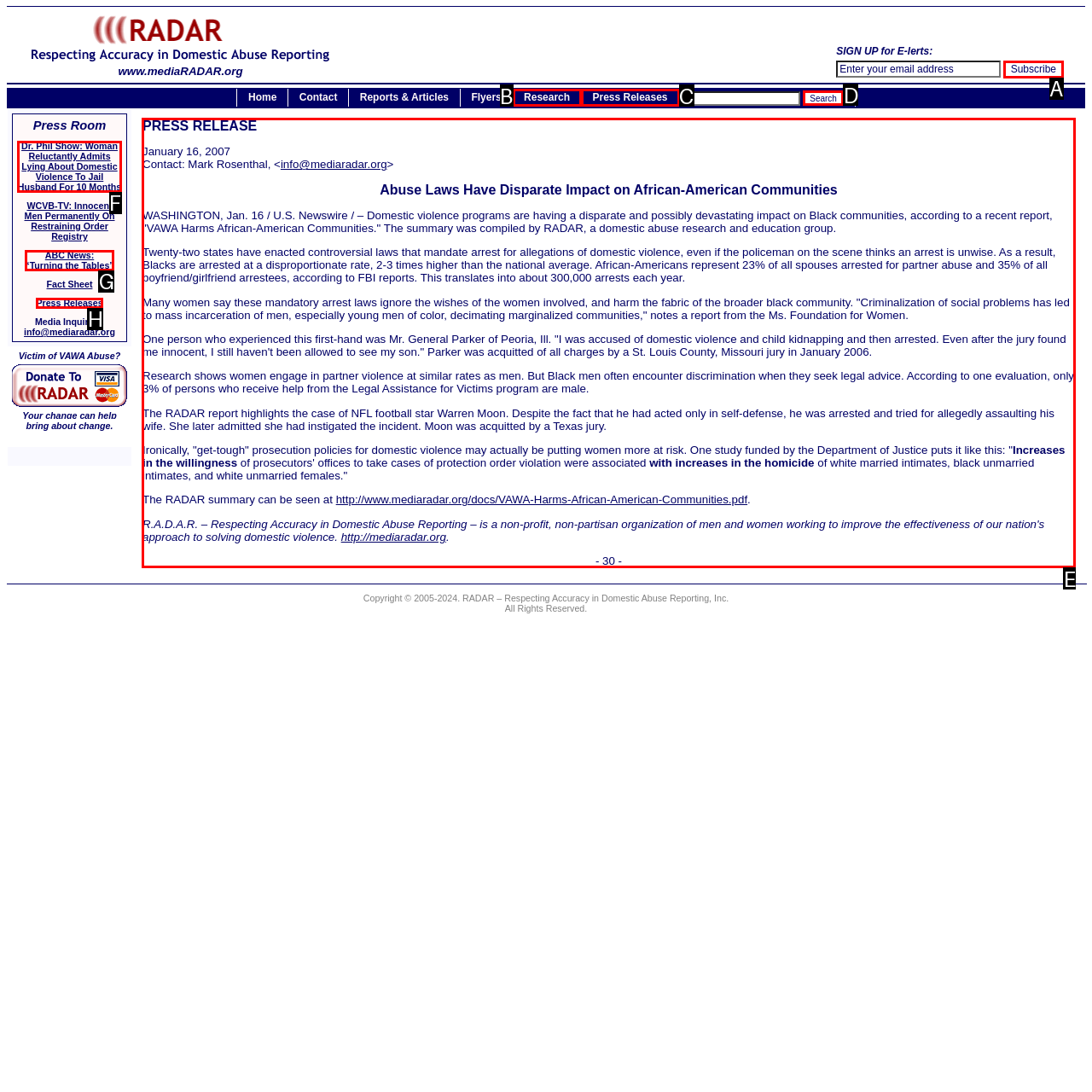Choose the letter that corresponds to the correct button to accomplish the task: Read Press Release
Reply with the letter of the correct selection only.

E